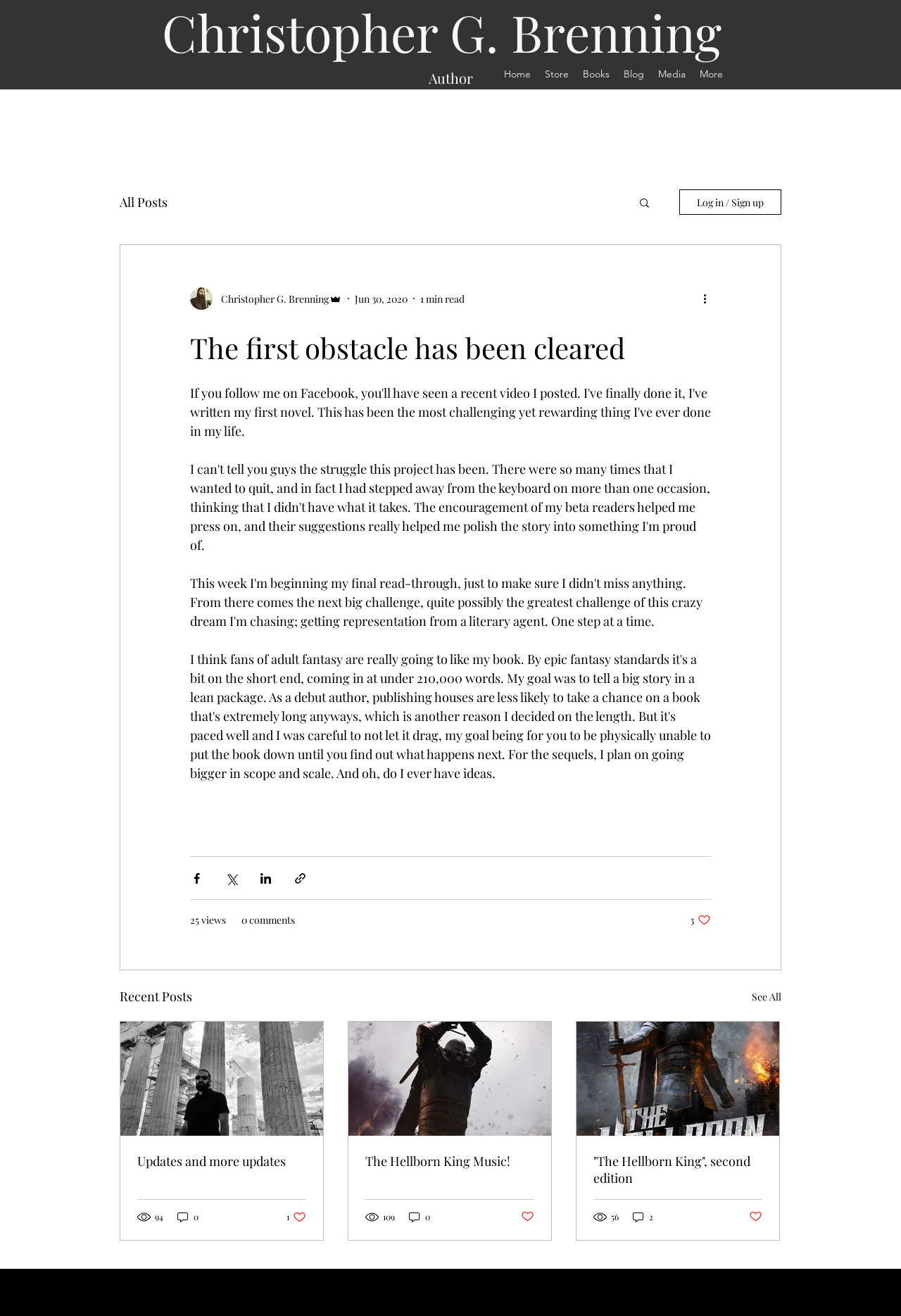Provide the bounding box coordinates, formatted as (top-left x, top-left y, bottom-right x, bottom-right y), with all values being floating point numbers between 0 and 1. Identify the bounding box of the UI element that matches the description: Updates and more updates

[0.152, 0.876, 0.34, 0.889]